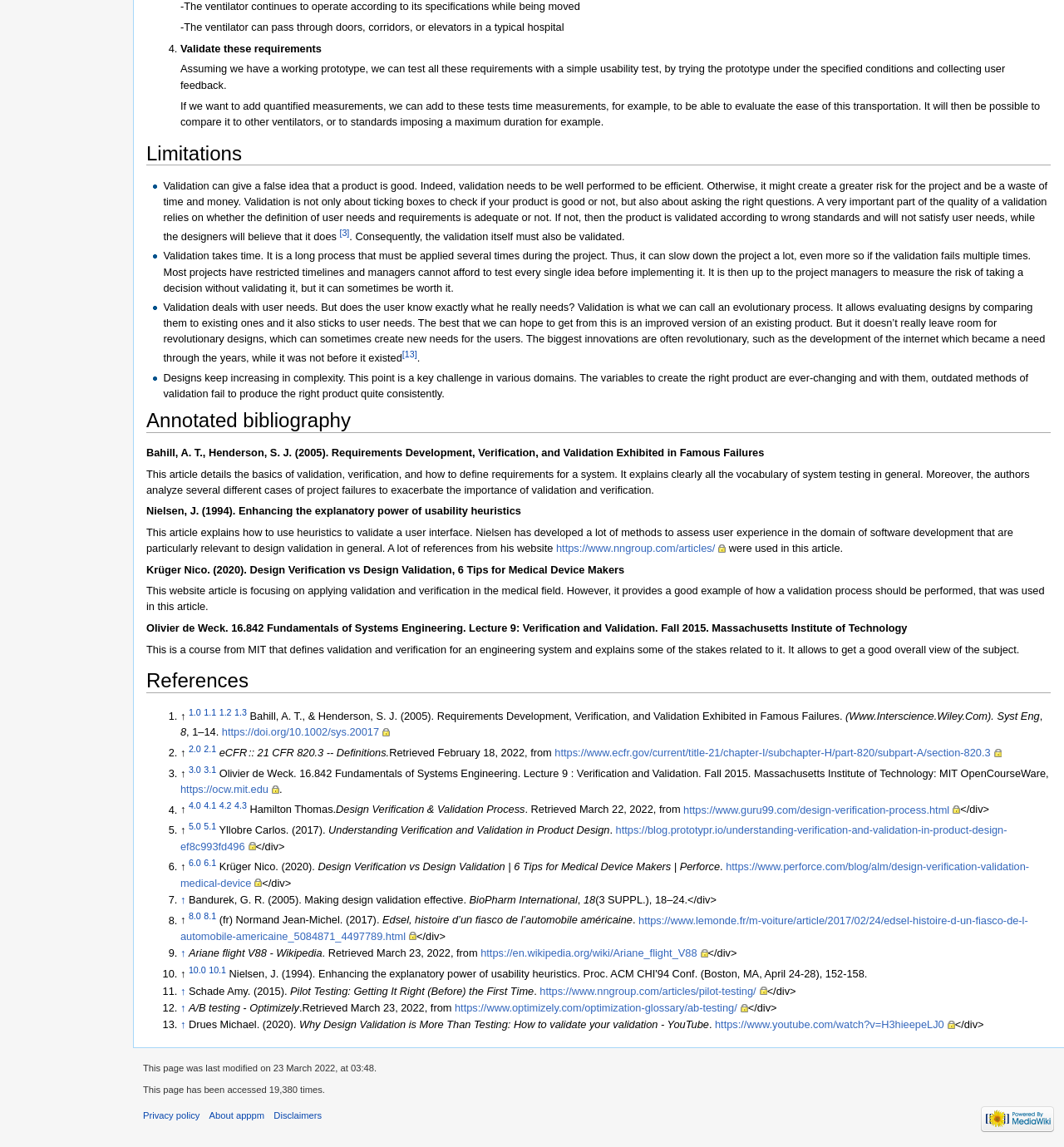Please reply to the following question using a single word or phrase: 
Who is the author of the article 'Enhancing the explanatory power of usability heuristics'?

Nielsen